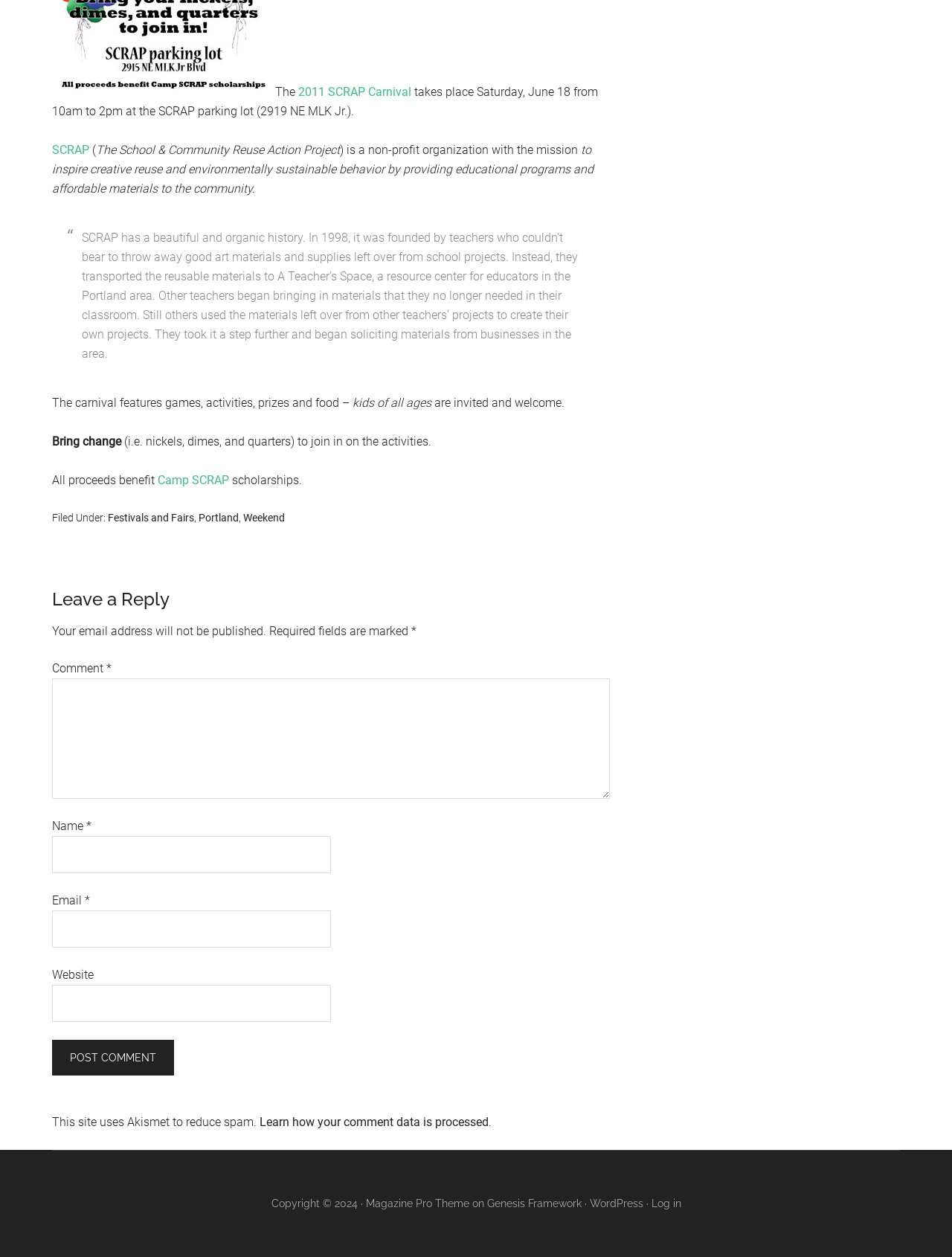Find the bounding box coordinates for the UI element that matches this description: "WordPress".

[0.619, 0.953, 0.675, 0.962]